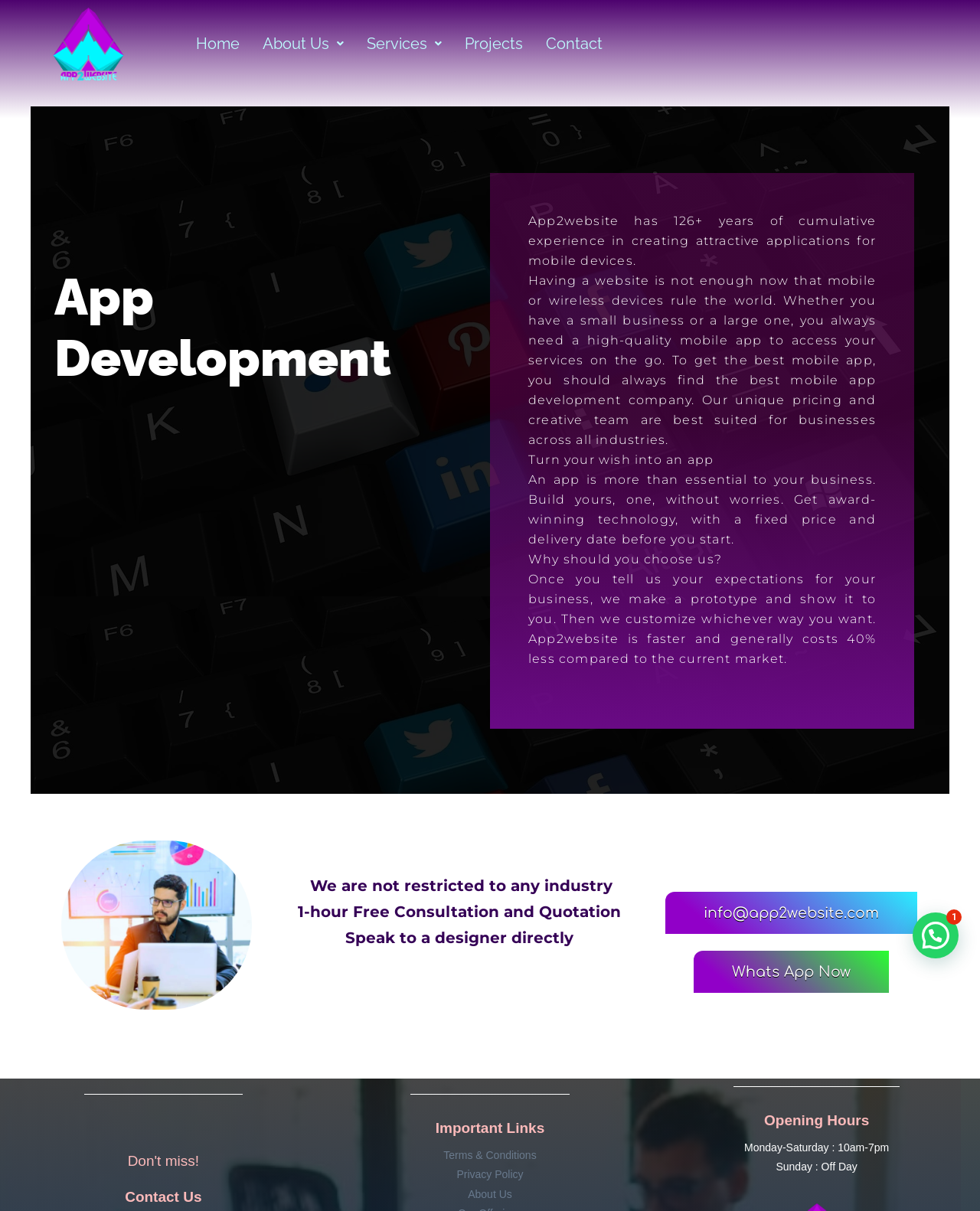Specify the bounding box coordinates of the element's area that should be clicked to execute the given instruction: "Click the 'info@app2website.com' button". The coordinates should be four float numbers between 0 and 1, i.e., [left, top, right, bottom].

[0.679, 0.737, 0.936, 0.771]